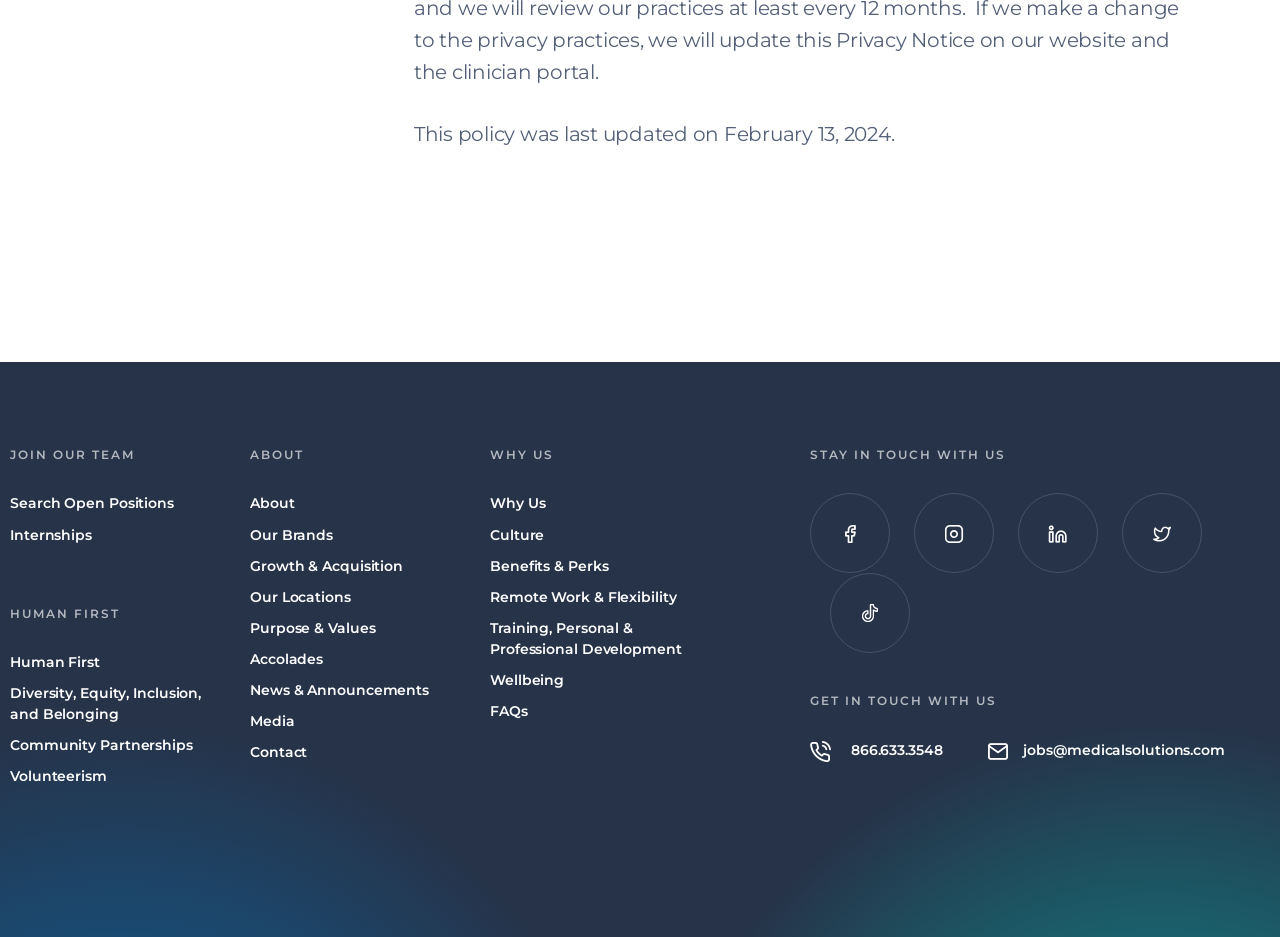Identify the bounding box for the element characterized by the following description: "jobs@medicalsolutions.comEmail us".

[0.771, 0.789, 0.957, 0.813]